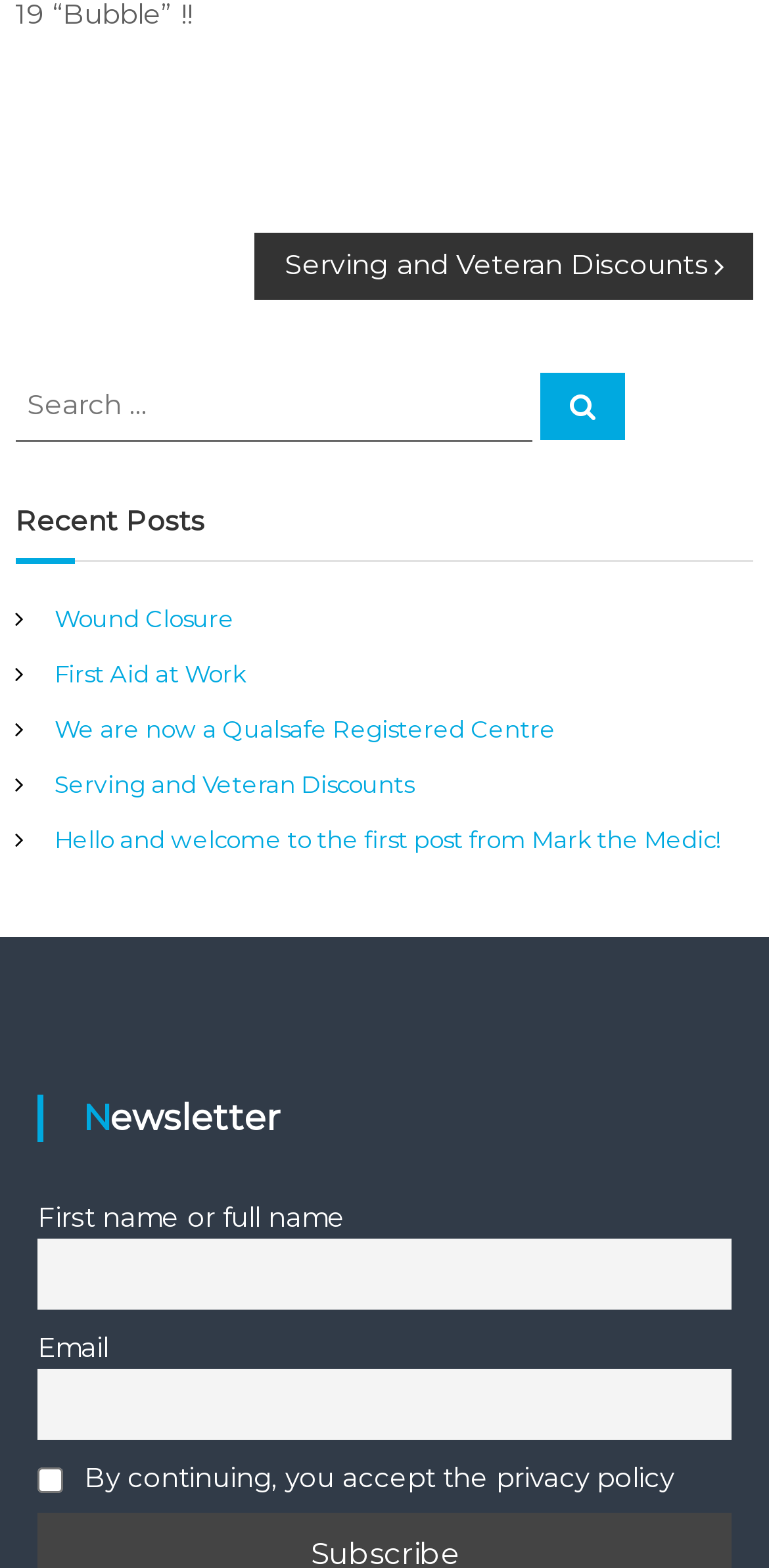Respond with a single word or phrase to the following question: What is the label of the first textbox in the newsletter section?

First name or full name